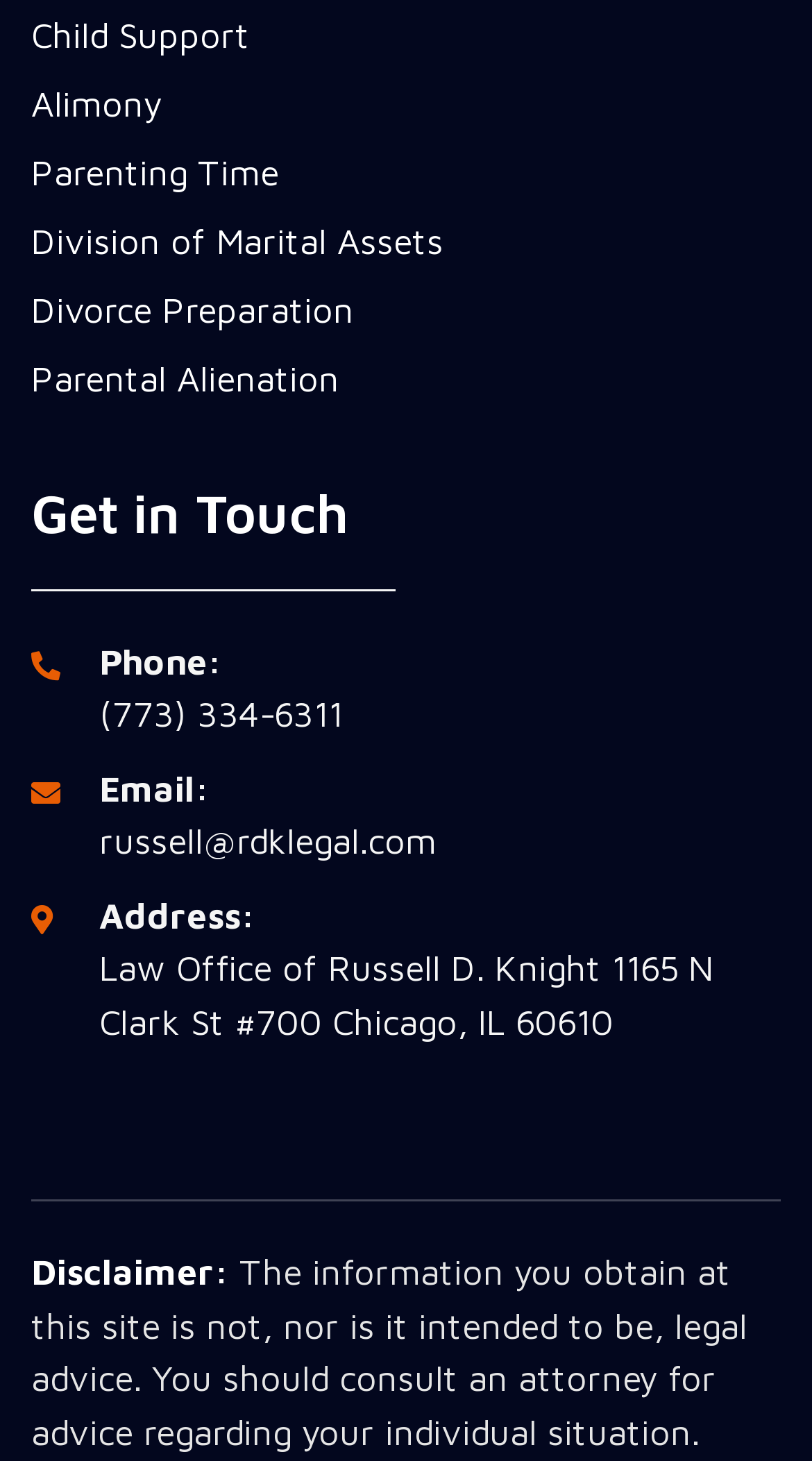What is the phone number on the webpage?
Look at the image and respond with a one-word or short-phrase answer.

(773) 334-6311